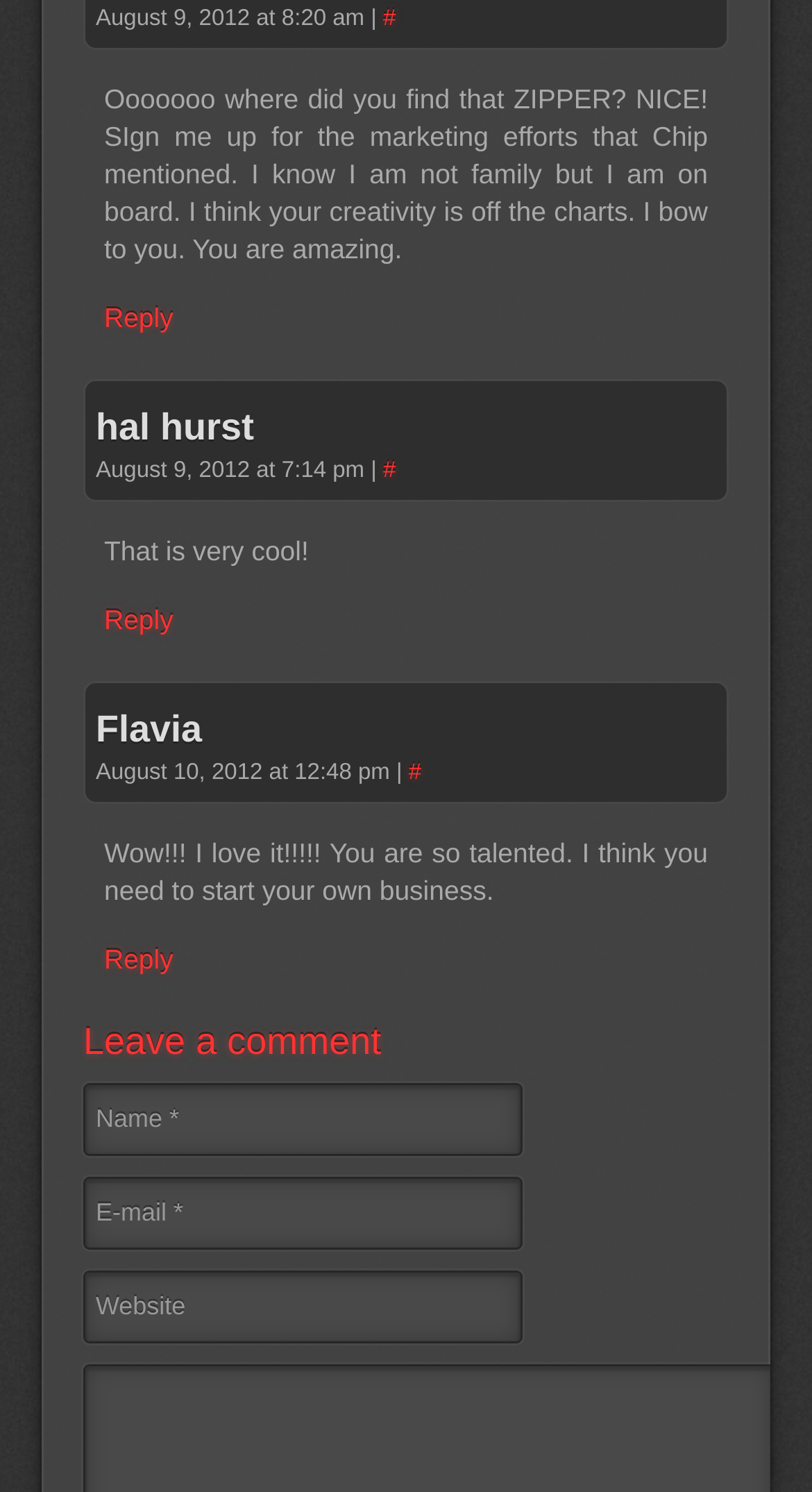Given the element description name="url" placeholder="Website", specify the bounding box coordinates of the corresponding UI element in the format (top-left x, top-left y, bottom-right x, bottom-right y). All values must be between 0 and 1.

[0.103, 0.852, 0.644, 0.9]